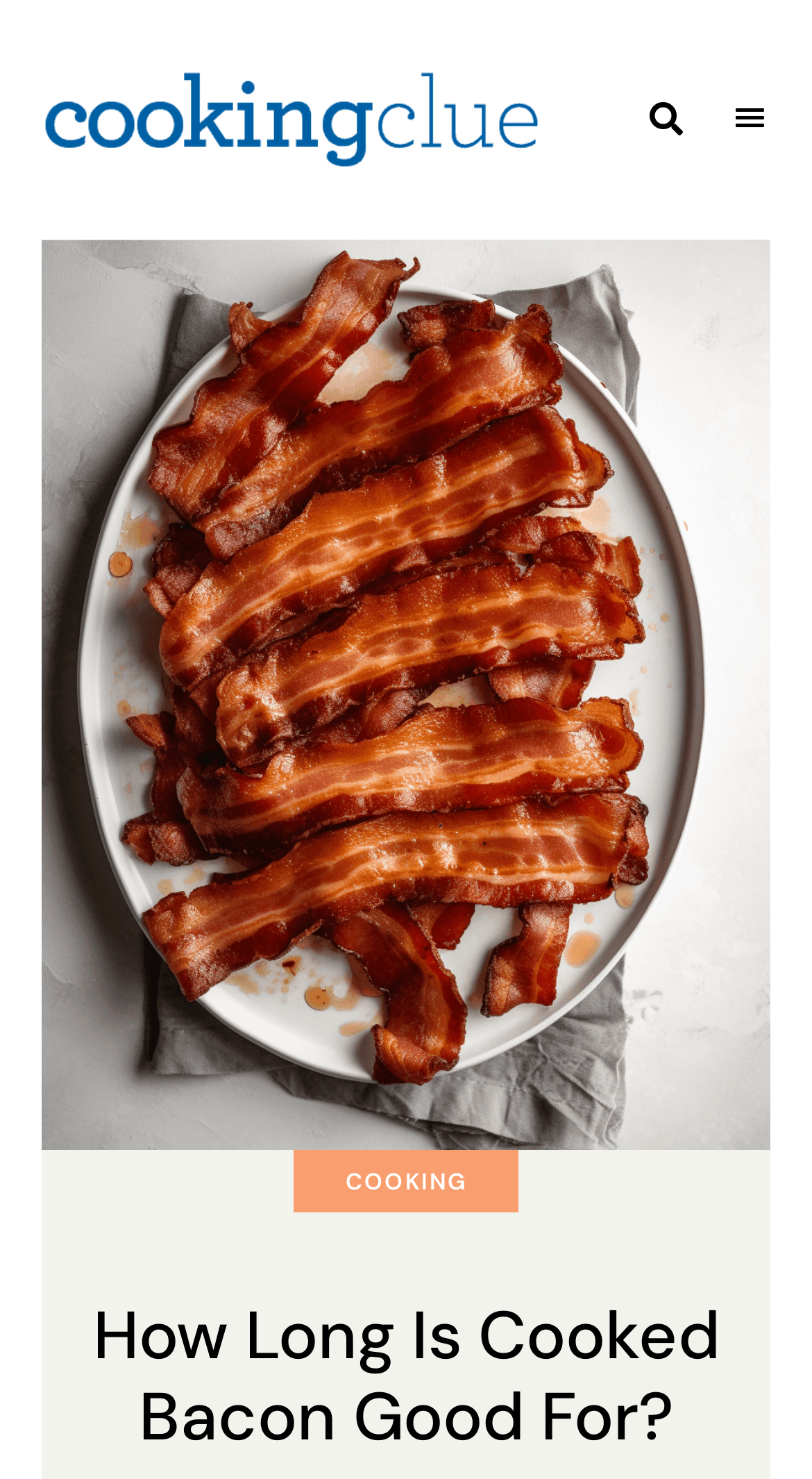What is the name of the website?
Observe the image and answer the question with a one-word or short phrase response.

Cooking Clue